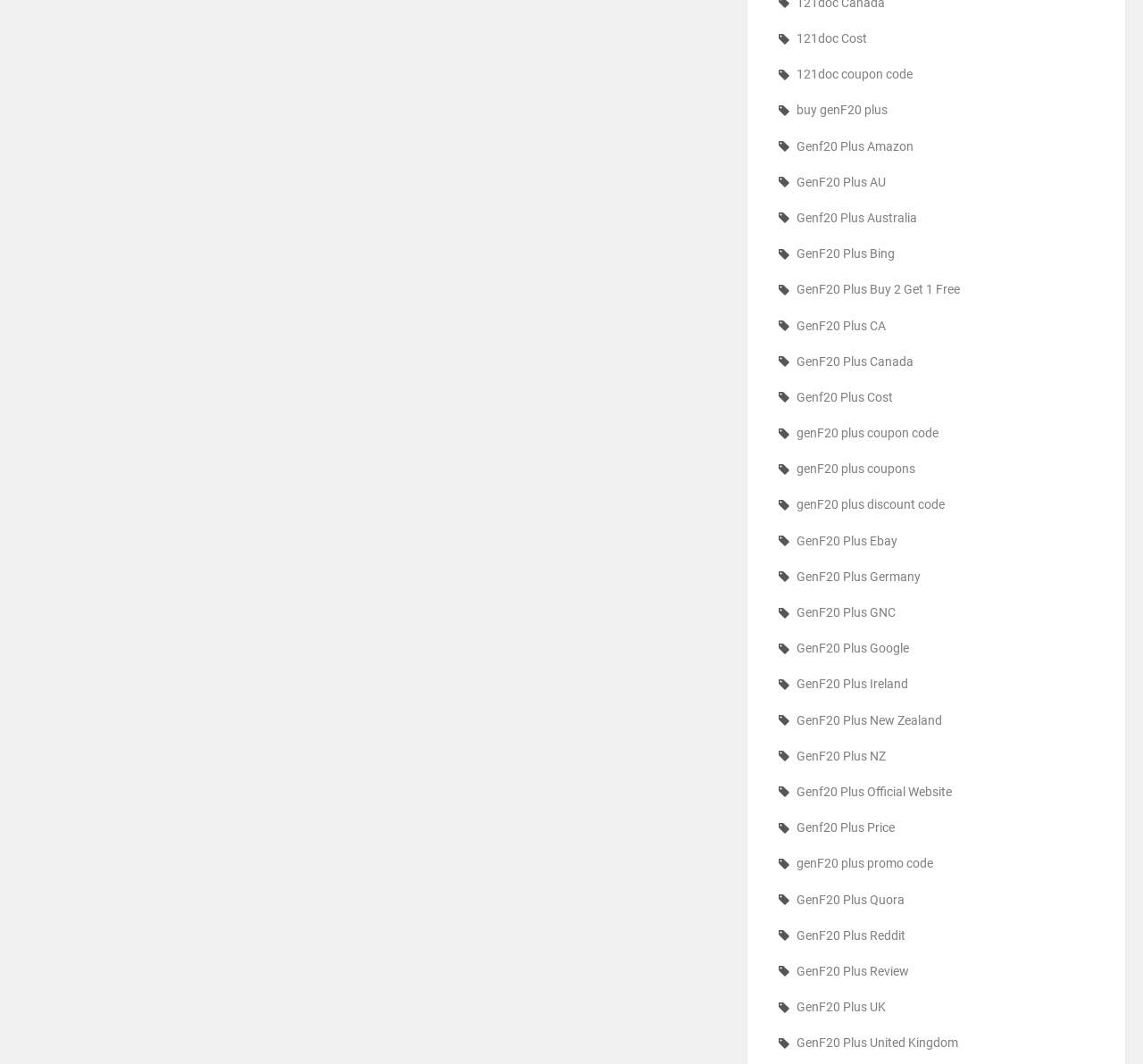Find the bounding box coordinates of the element's region that should be clicked in order to follow the given instruction: "Check GenF20 Plus Review". The coordinates should consist of four float numbers between 0 and 1, i.e., [left, top, right, bottom].

[0.681, 0.903, 0.957, 0.924]